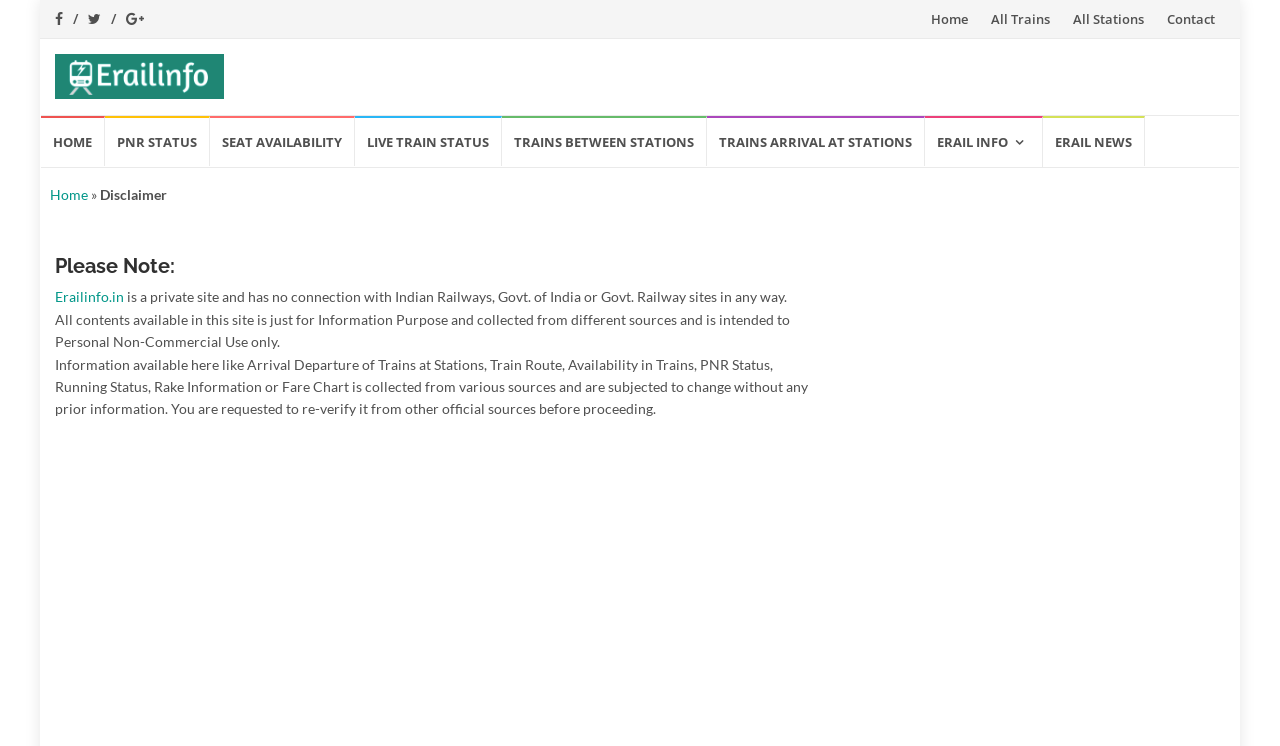Please identify the bounding box coordinates of the clickable element to fulfill the following instruction: "Click on Home". The coordinates should be four float numbers between 0 and 1, i.e., [left, top, right, bottom].

[0.727, 0.013, 0.756, 0.038]